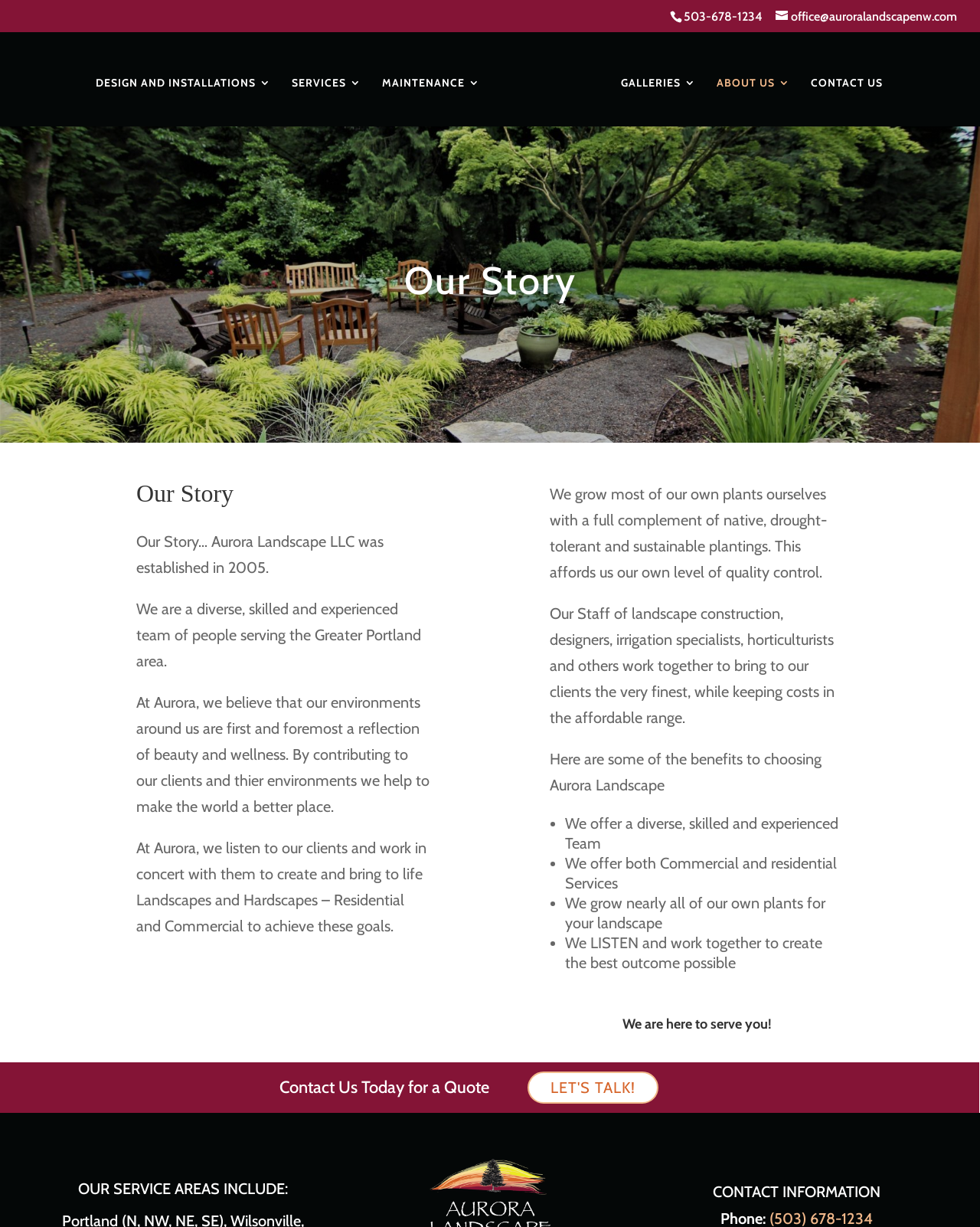Could you locate the bounding box coordinates for the section that should be clicked to accomplish this task: "Send an email".

[0.791, 0.007, 0.977, 0.019]